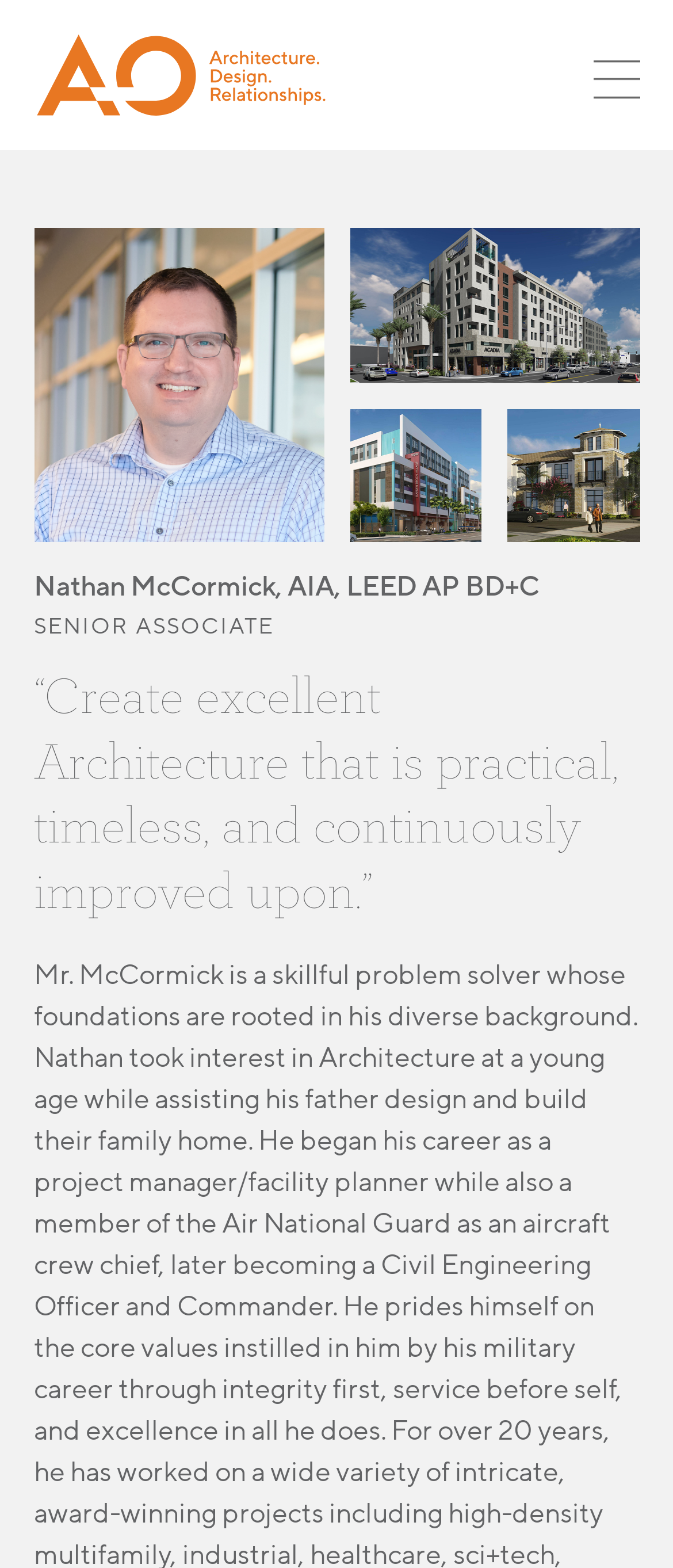Please determine the bounding box coordinates of the element to click on in order to accomplish the following task: "Read about Nathan McCormick's profile". Ensure the coordinates are four float numbers ranging from 0 to 1, i.e., [left, top, right, bottom].

[0.05, 0.362, 0.95, 0.411]